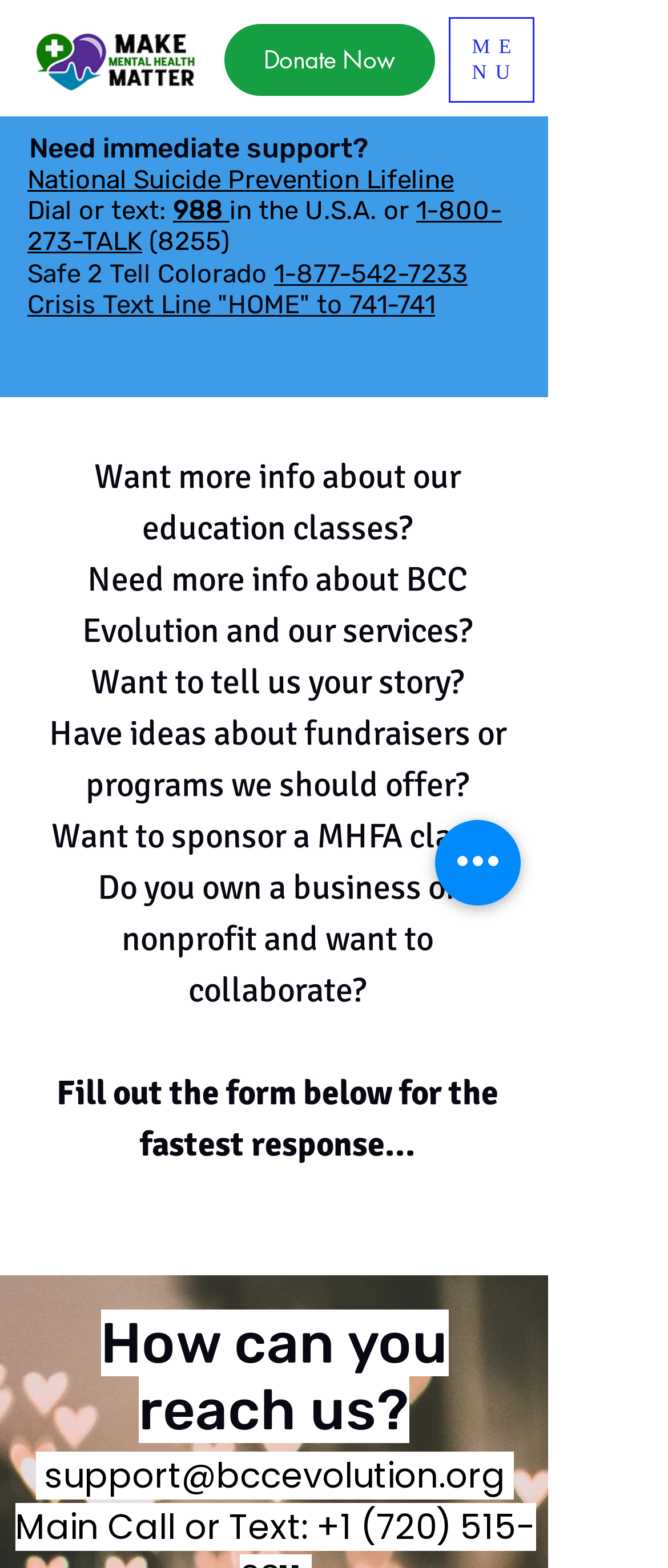Locate the bounding box coordinates of the clickable area to execute the instruction: "Click the Donate Now button". Provide the coordinates as four float numbers between 0 and 1, represented as [left, top, right, bottom].

[0.336, 0.015, 0.651, 0.061]